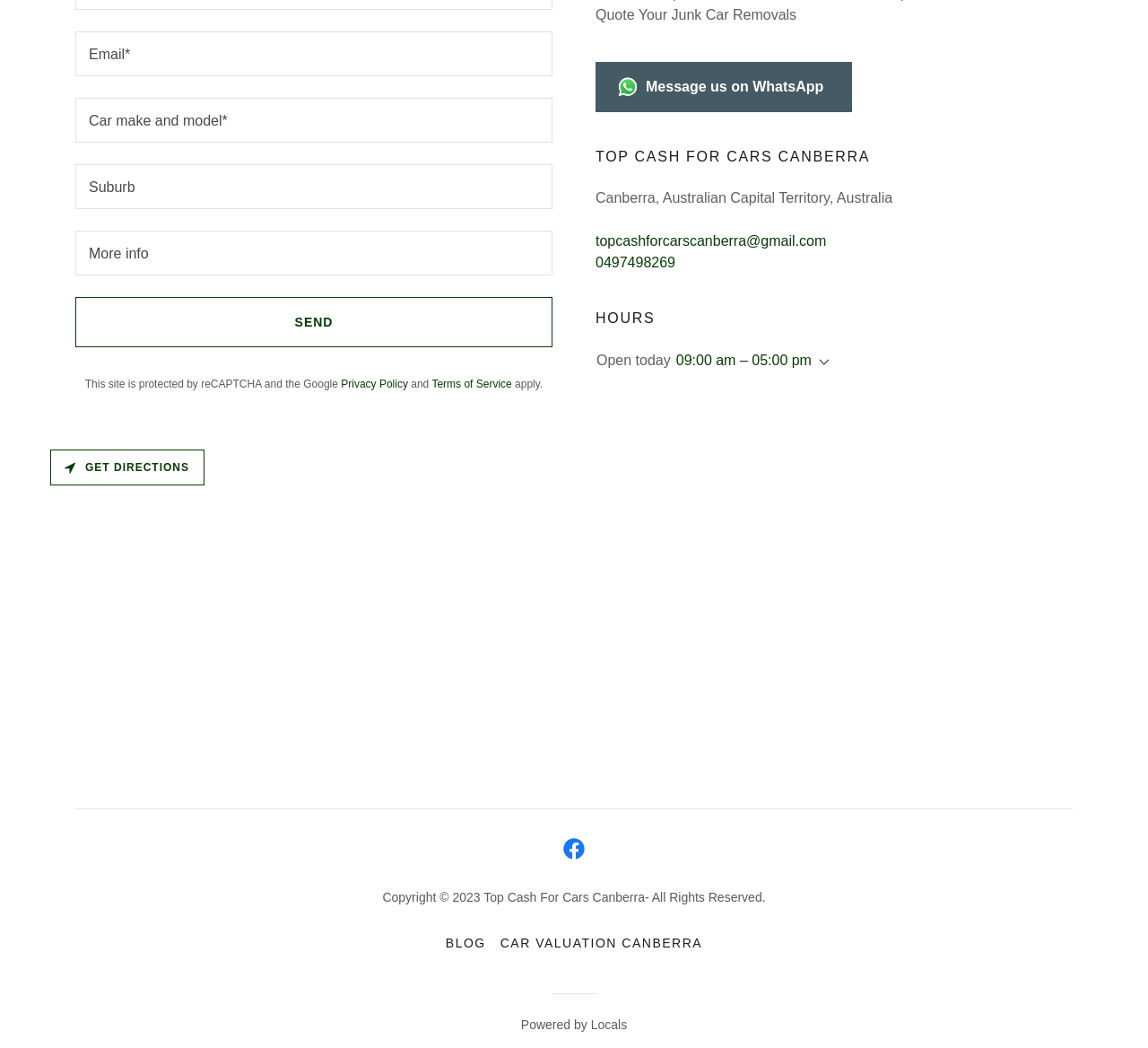Please find the bounding box coordinates of the element that you should click to achieve the following instruction: "Message us on WhatsApp". The coordinates should be presented as four float numbers between 0 and 1: [left, top, right, bottom].

[0.519, 0.059, 0.742, 0.107]